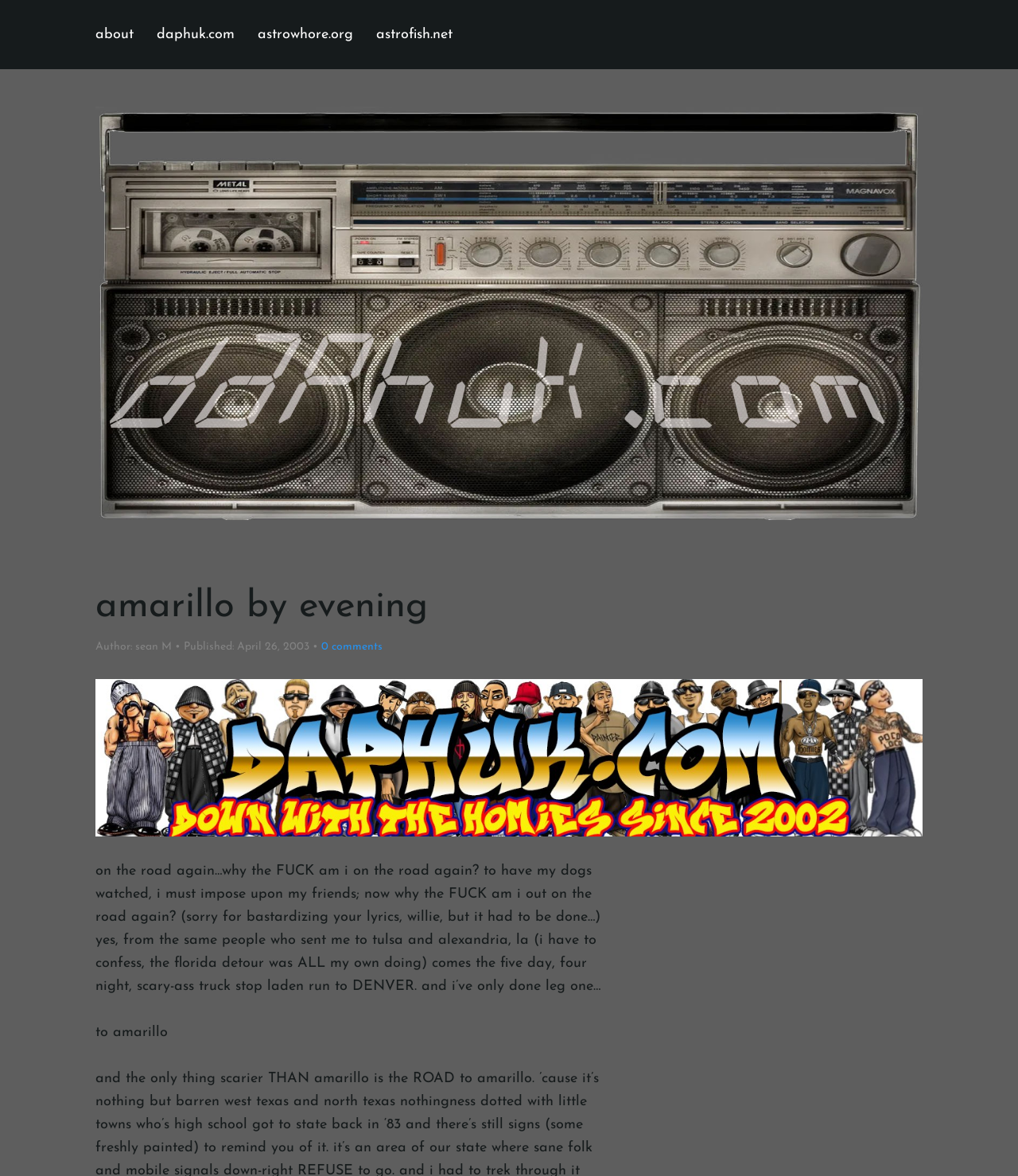Provide an in-depth description of the elements and layout of the webpage.

This webpage appears to be a personal blog post titled "amarillo by evening". At the top, there are four links aligned horizontally, labeled "about", "daphuk.com", "astrowhore.org", and "astrofish.net". Below these links, there is a large header image that spans most of the width of the page.

Above the header image, there is a heading element displaying the title "amarillo by evening". Below the header image, there is a section containing metadata about the post, including the author's name, "sean M", the publication date, "April 26, 2003", and a link to comments.

The main content of the post is a lengthy paragraph of text that starts with "on the road again…why the FUCK am i on the road again?". This text is positioned below the metadata section and spans about half the width of the page. The text is a personal anecdote about the author's travels, mentioning specific locations and experiences.

Finally, there is a shorter sentence of text below the main paragraph, reading "to amarillo". This sentence is positioned near the bottom of the page.